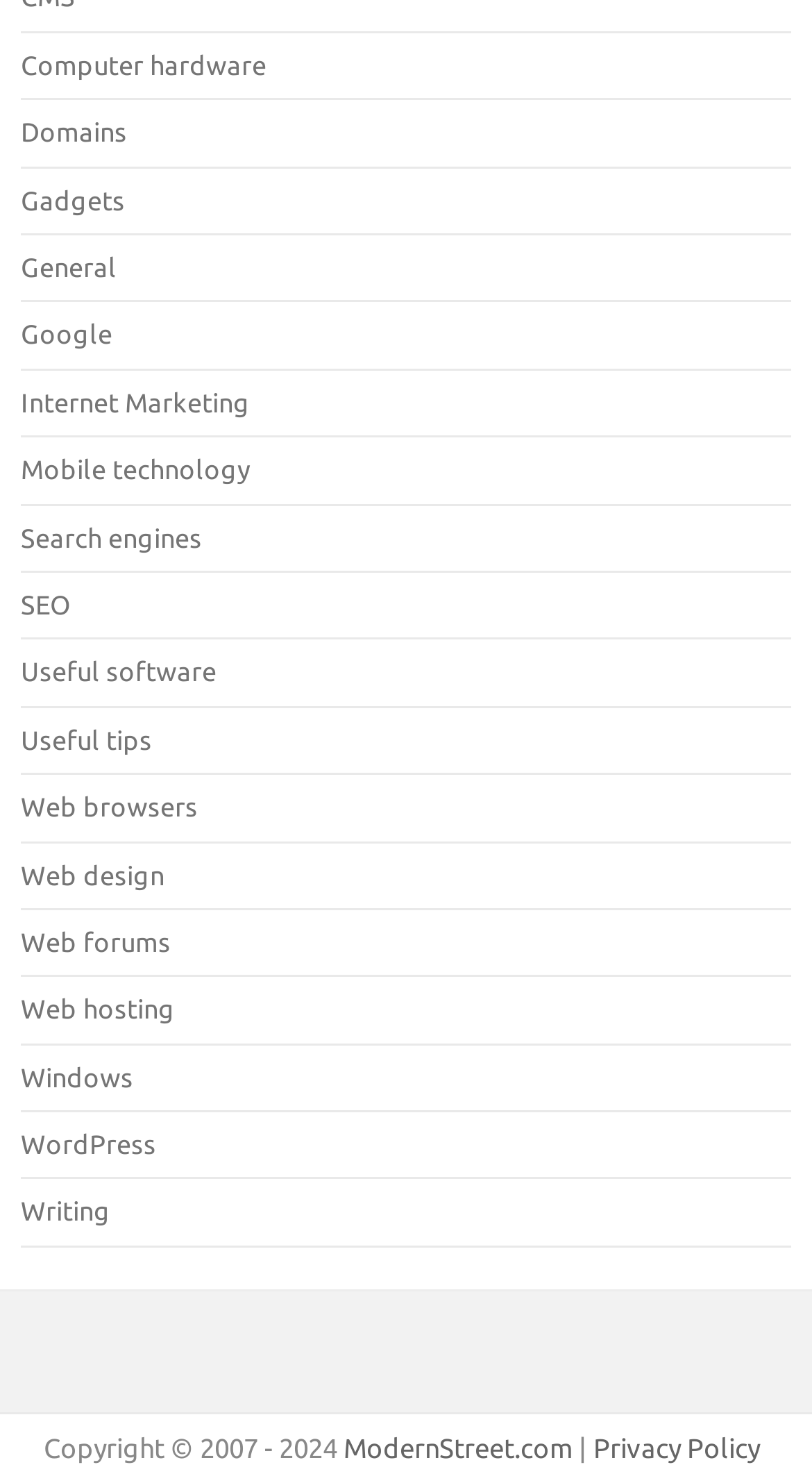What is the copyright year range? Using the information from the screenshot, answer with a single word or phrase.

2007 - 2024